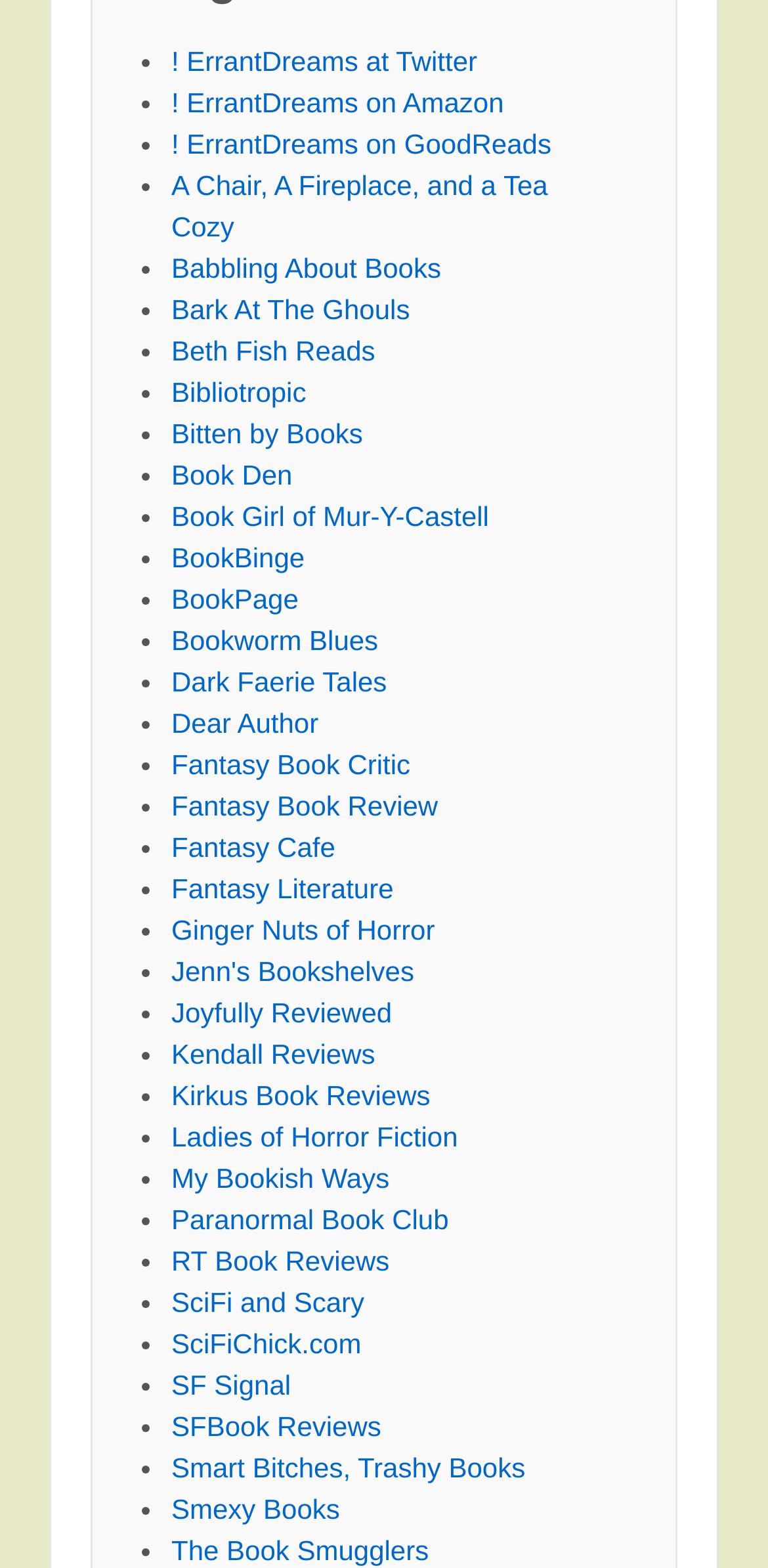Please locate the bounding box coordinates of the element that should be clicked to achieve the given instruction: "Go to A Chair, A Fireplace, and a Tea Cozy".

[0.223, 0.108, 0.713, 0.154]